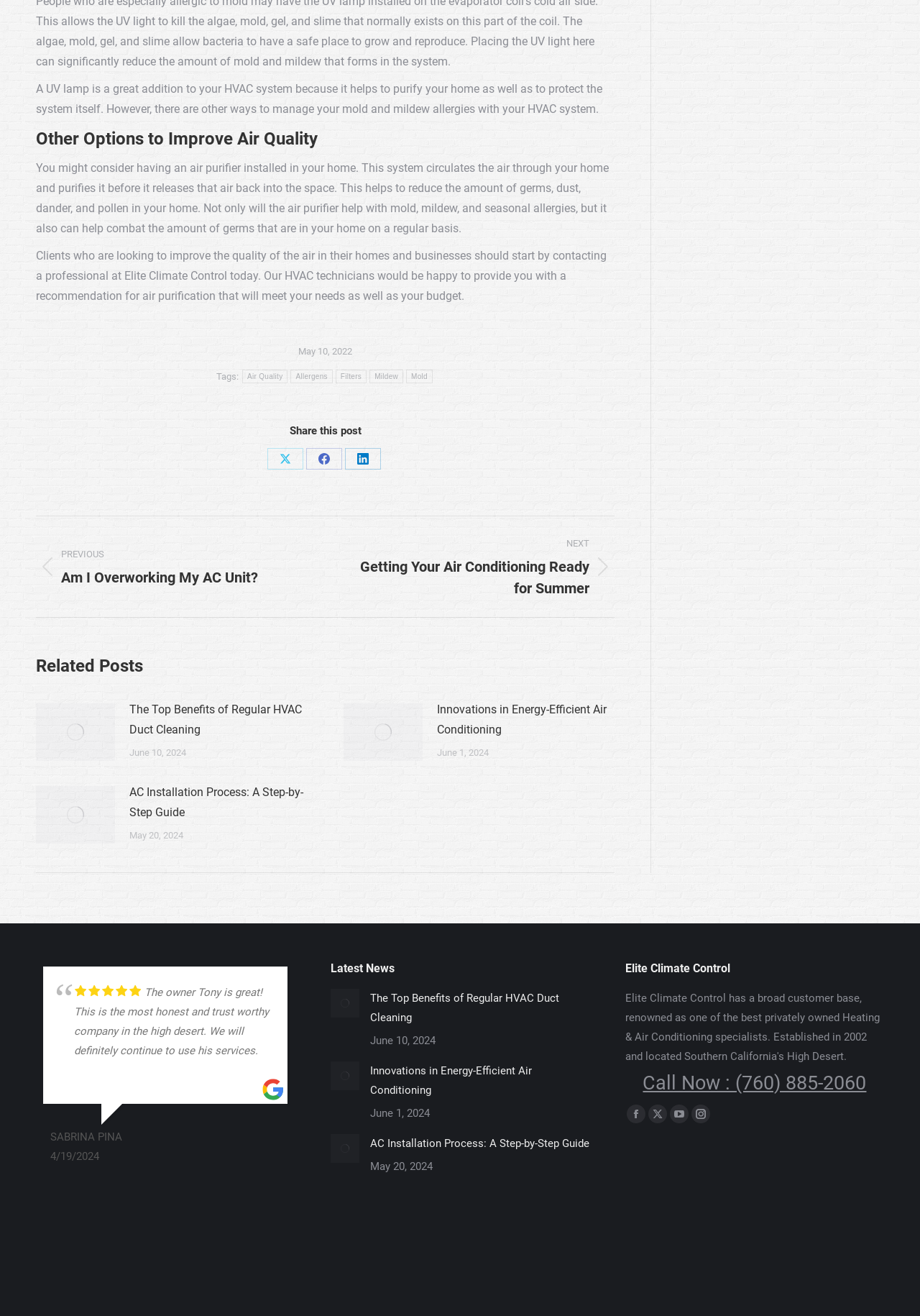Locate the bounding box coordinates of the clickable element to fulfill the following instruction: "Read the review from 'SABRINA PINA'". Provide the coordinates as four float numbers between 0 and 1 in the format [left, top, right, bottom].

[0.055, 0.859, 0.133, 0.869]